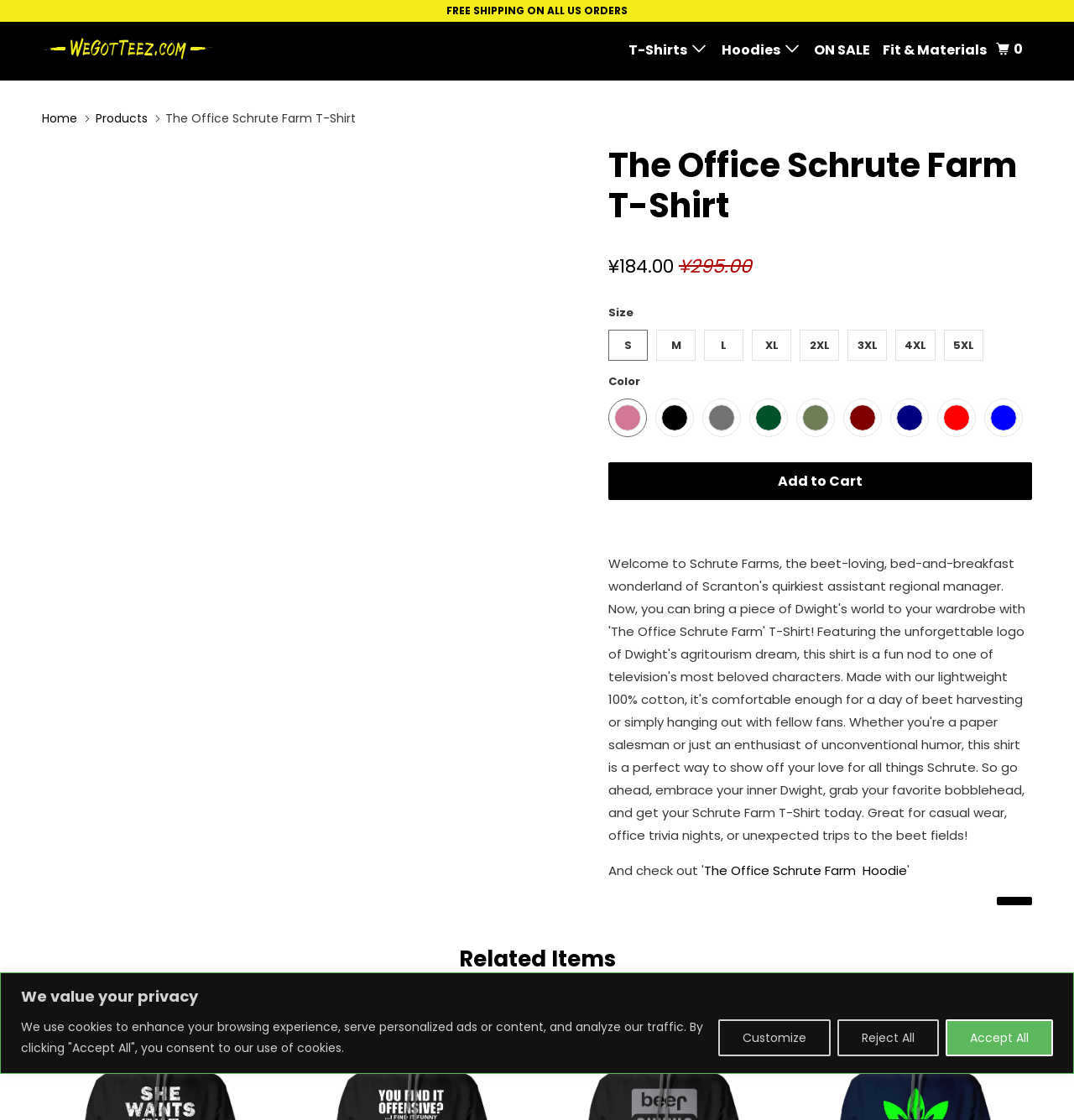Provide the bounding box coordinates for the area that should be clicked to complete the instruction: "Click on the link to read about debt negotiation vs non-profit credit solutions".

None